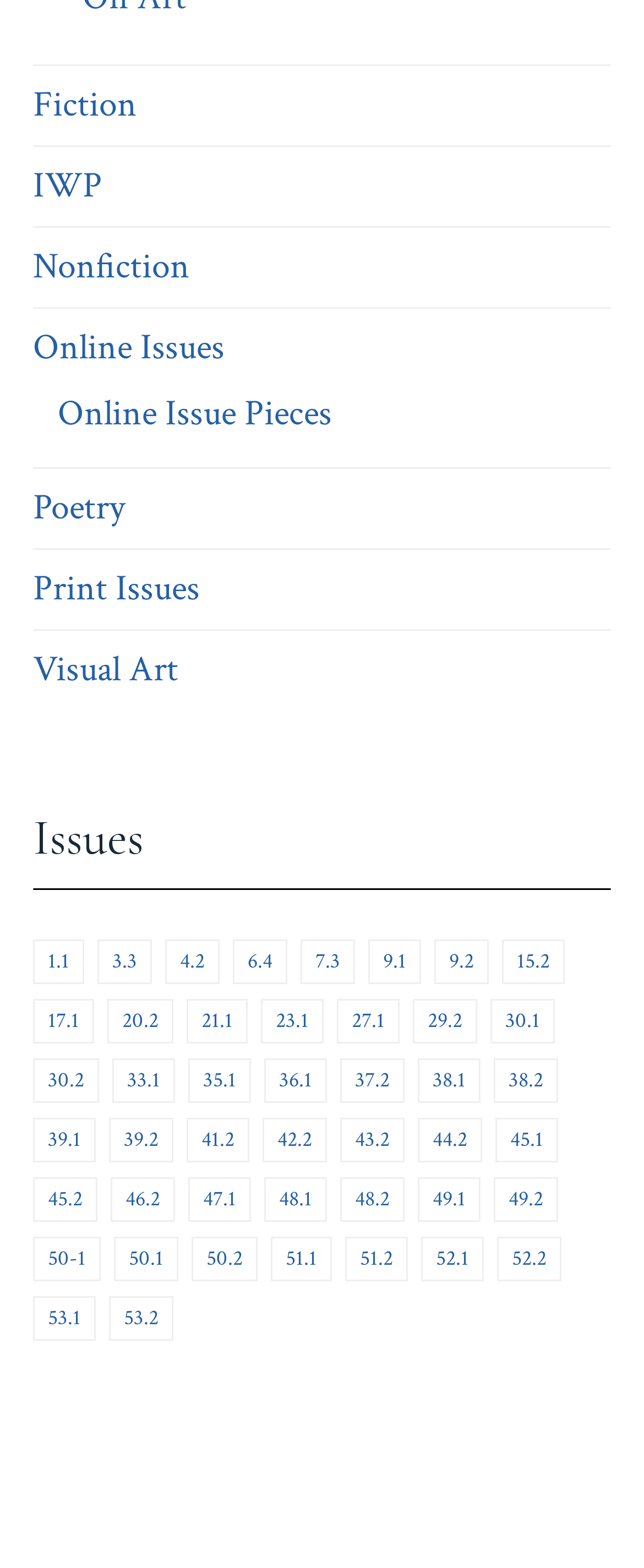Provide the bounding box coordinates of the area you need to click to execute the following instruction: "Explore 41.2 issue".

[0.29, 0.713, 0.387, 0.741]